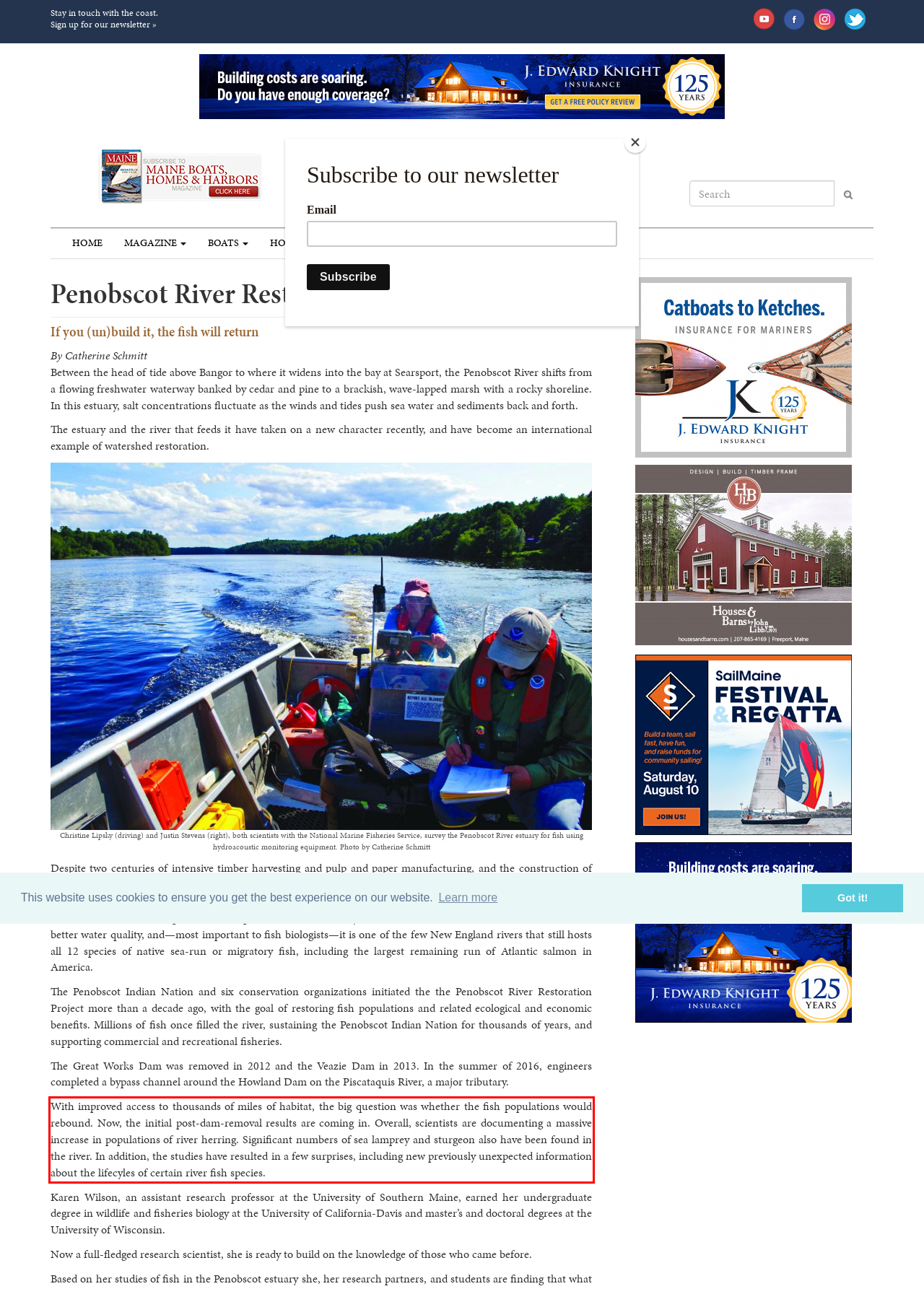Within the screenshot of the webpage, locate the red bounding box and use OCR to identify and provide the text content inside it.

With improved access to thousands of miles of habitat, the big question was whether the fish populations would rebound. Now, the initial post-dam-removal results are coming in. Overall, scientists are documenting a massive increase in populations of river herring. Significant numbers of sea lamprey and sturgeon also have been found in the river. In addition, the studies have resulted in a few surprises, including new previously unexpected information about the lifecyles of certain river fish species.